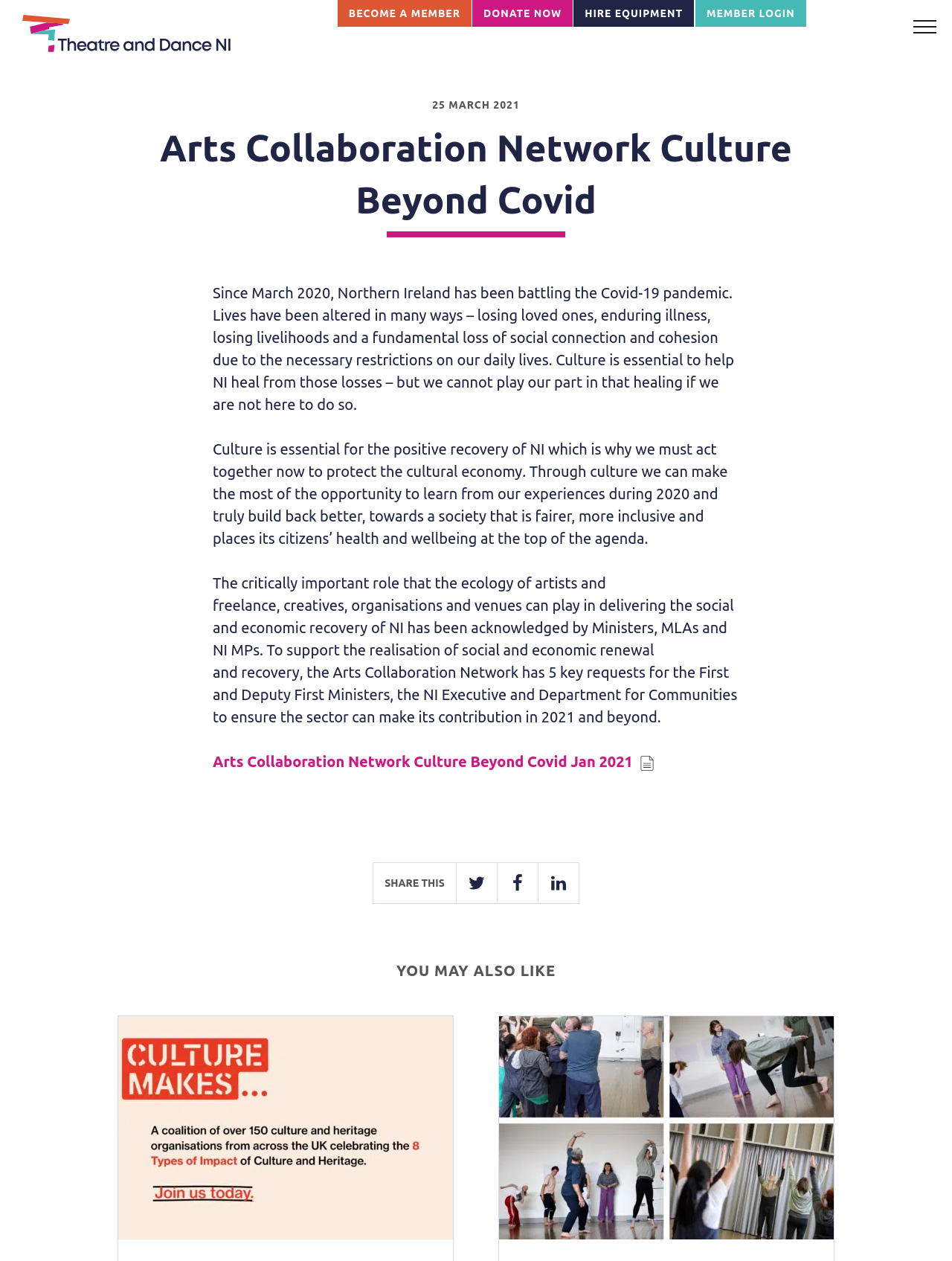Refer to the image and provide an in-depth answer to the question:
What is the purpose of the Arts Collaboration Network?

I found the purpose of the Arts Collaboration Network by reading the static text in the article section, which mentions that the network has 5 key requests to support the social and economic recovery of Northern Ireland.